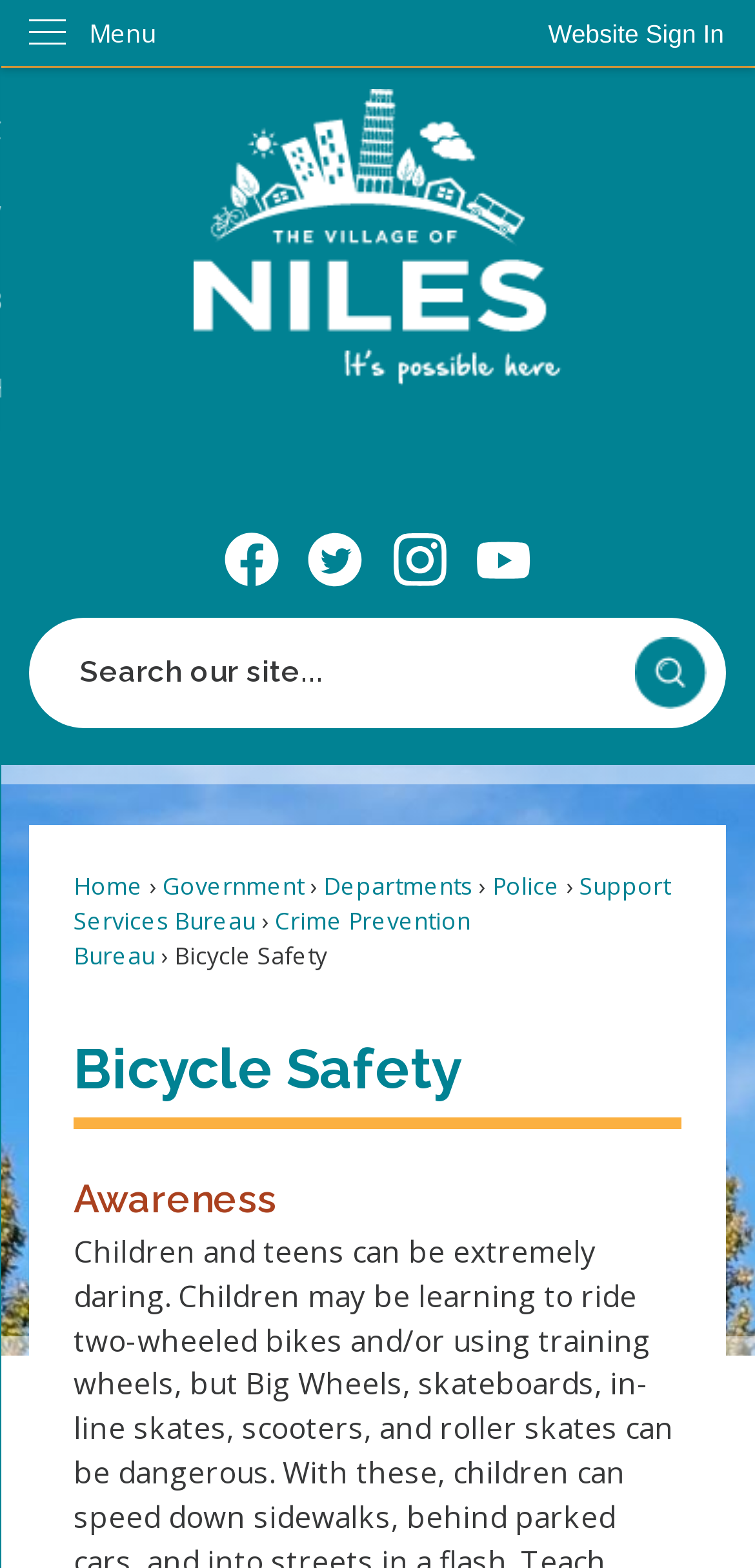Respond with a single word or short phrase to the following question: 
What is the topic of the webpage section that starts with 'Awareness'?

Bicycle Safety